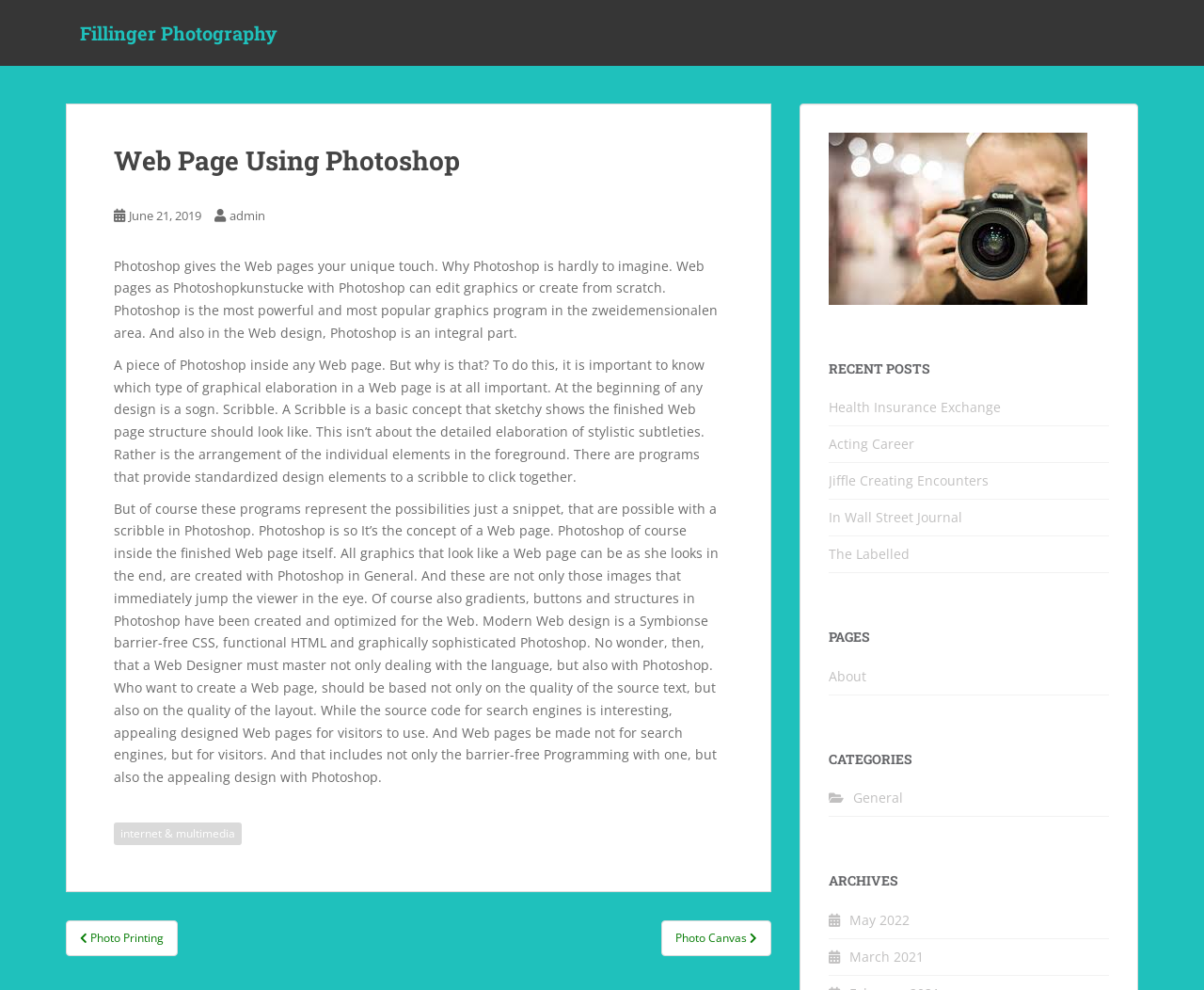For the given element description Acting Career, determine the bounding box coordinates of the UI element. The coordinates should follow the format (top-left x, top-left y, bottom-right x, bottom-right y) and be within the range of 0 to 1.

[0.688, 0.44, 0.759, 0.458]